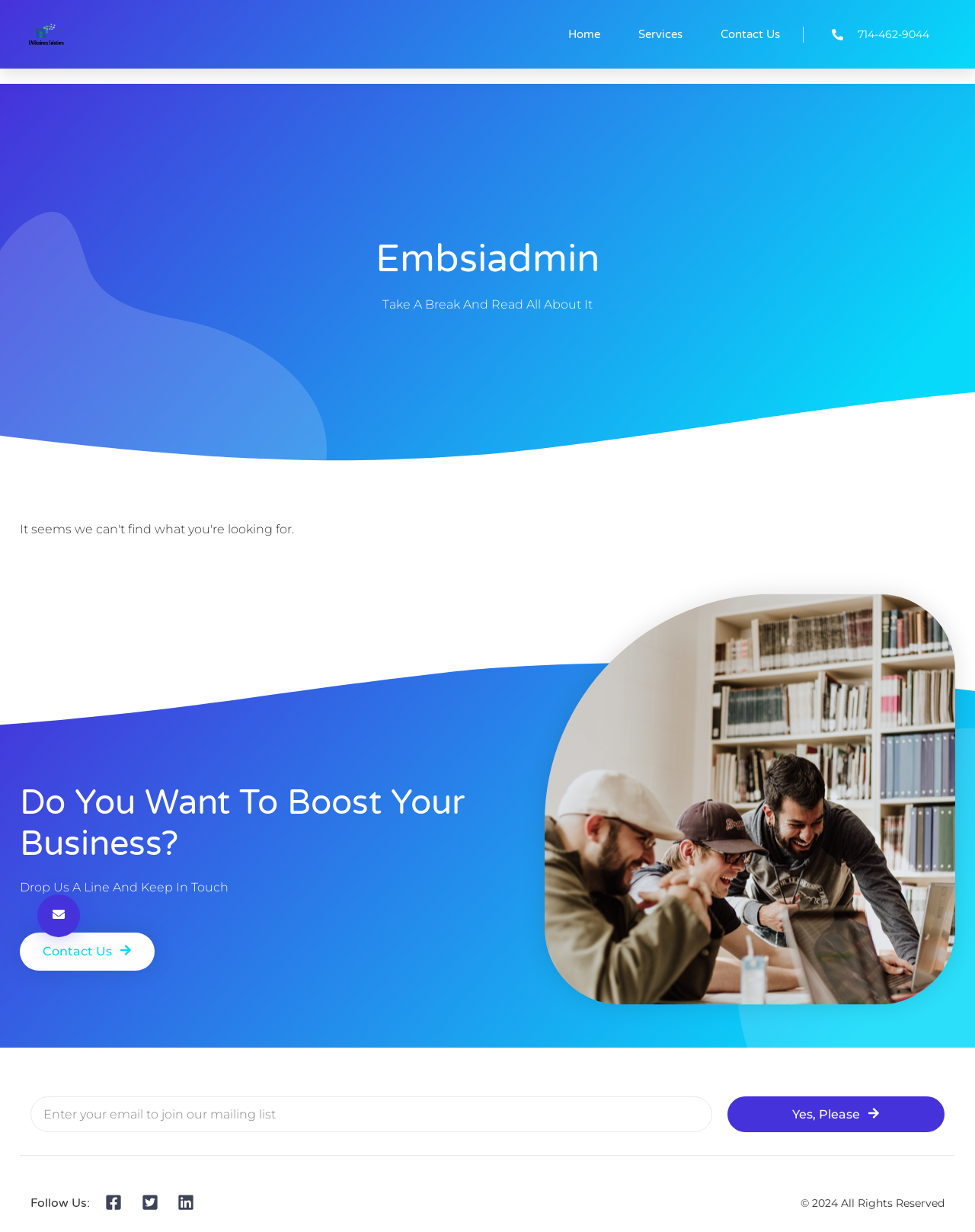Please find and report the bounding box coordinates of the element to click in order to perform the following action: "Click the EMBSI Logo". The coordinates should be expressed as four float numbers between 0 and 1, in the format [left, top, right, bottom].

[0.028, 0.018, 0.067, 0.038]